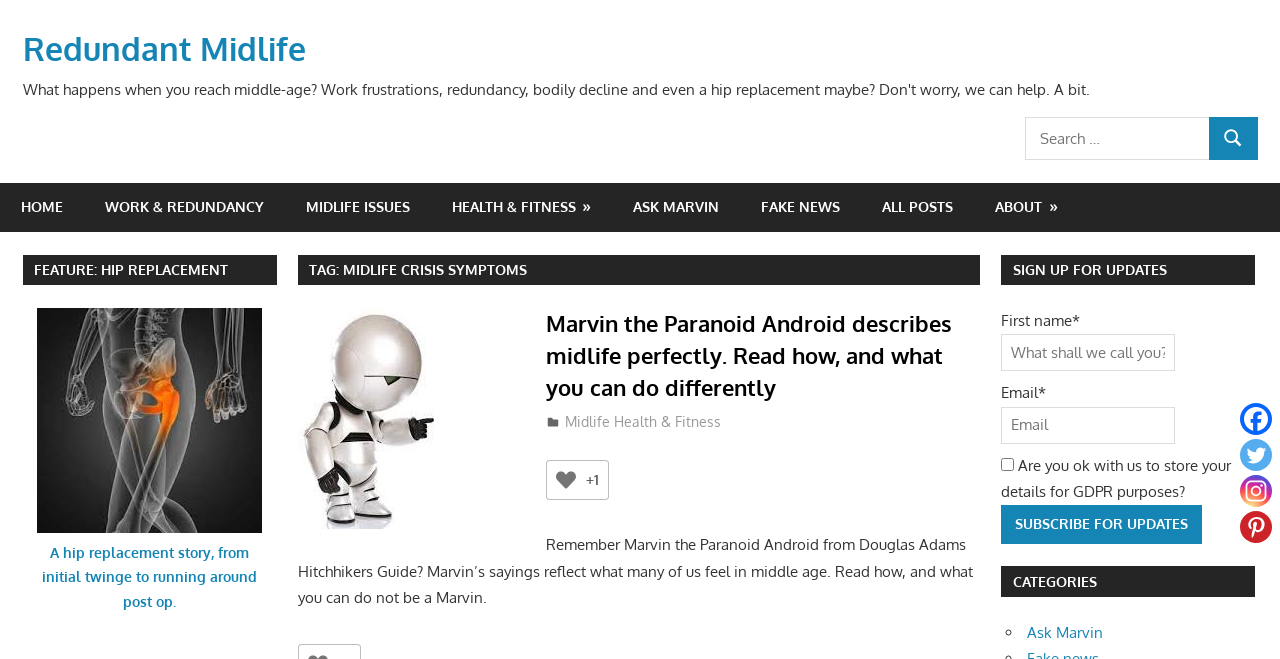Indicate the bounding box coordinates of the clickable region to achieve the following instruction: "view image P1000696."

None